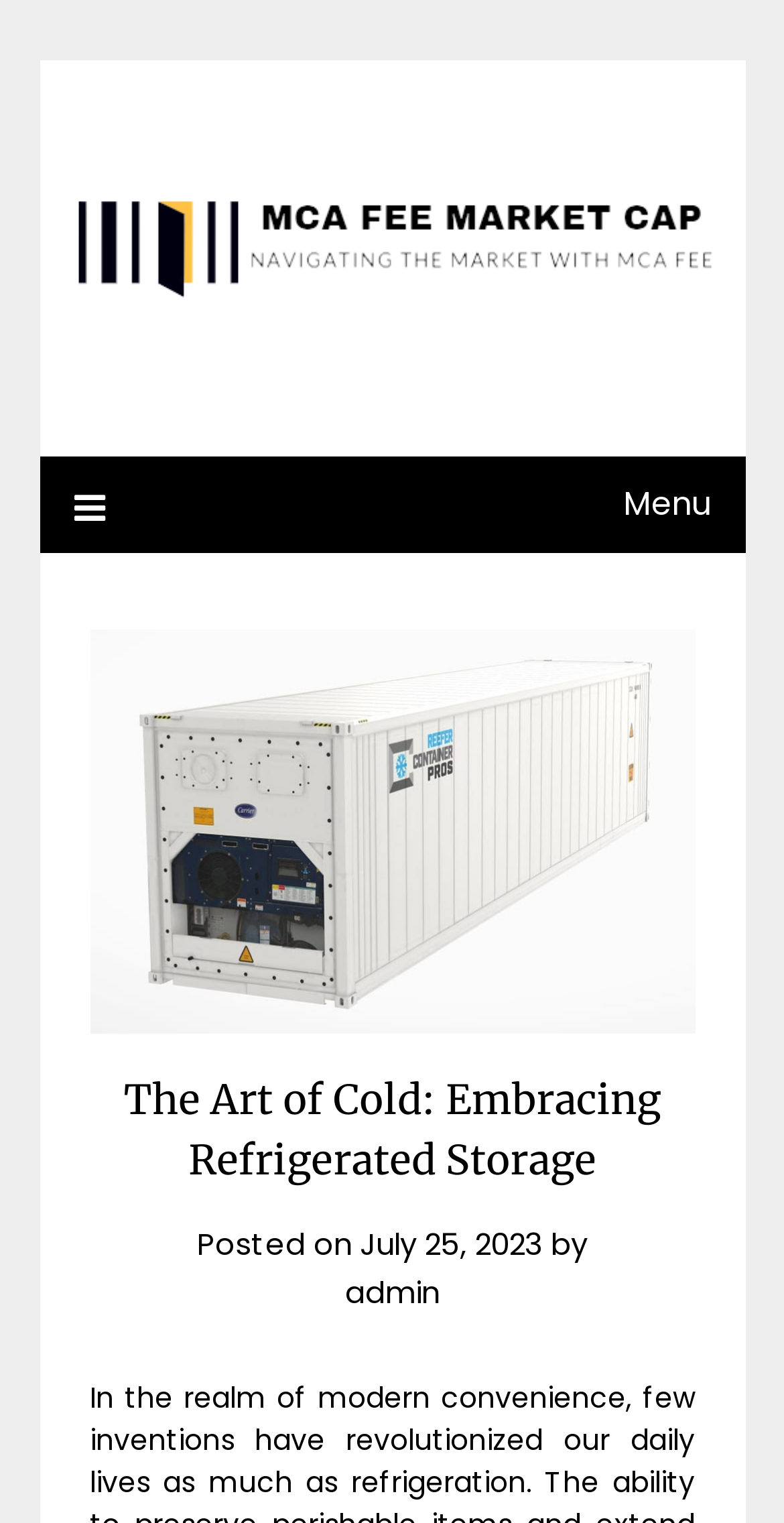Locate the UI element that matches the description alt="Mca Fee Market Cap" in the webpage screenshot. Return the bounding box coordinates in the format (top-left x, top-left y, bottom-right x, bottom-right y), with values ranging from 0 to 1.

[0.05, 0.086, 0.95, 0.236]